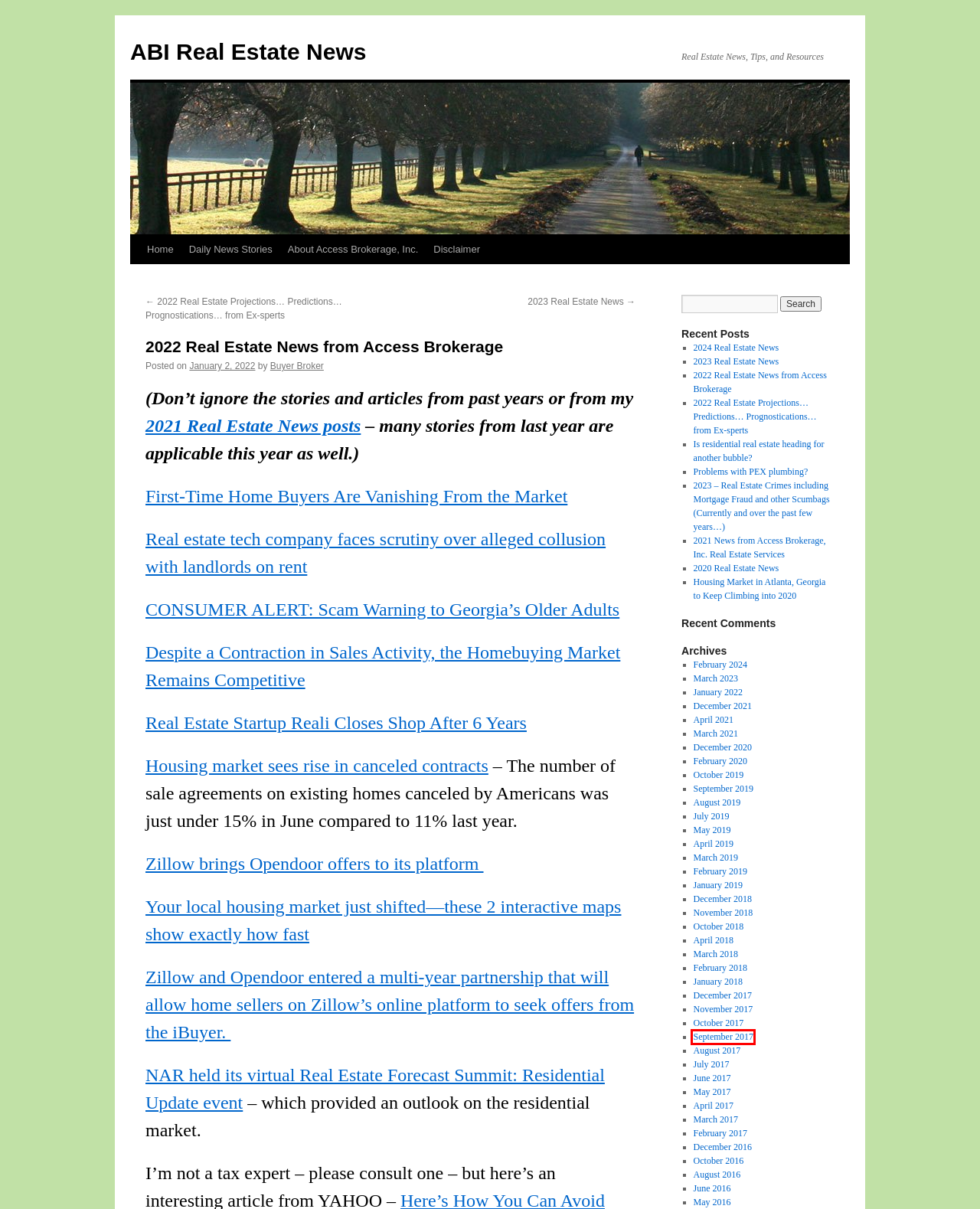Look at the screenshot of a webpage where a red bounding box surrounds a UI element. Your task is to select the best-matching webpage description for the new webpage after you click the element within the bounding box. The available options are:
A. October | 2019 | ABI Real Estate News
B. September | 2017 | ABI Real Estate News
C. December | 2017 | ABI Real Estate News
D. September | 2019 | ABI Real Estate News
E. August | 2017 | ABI Real Estate News
F. Disclaimer | ABI Real Estate News
G. Buyer Broker | ABI Real Estate News
H. Housing Market in Atlanta, Georgia to Keep Climbing into 2020 | ABI Real Estate News

B